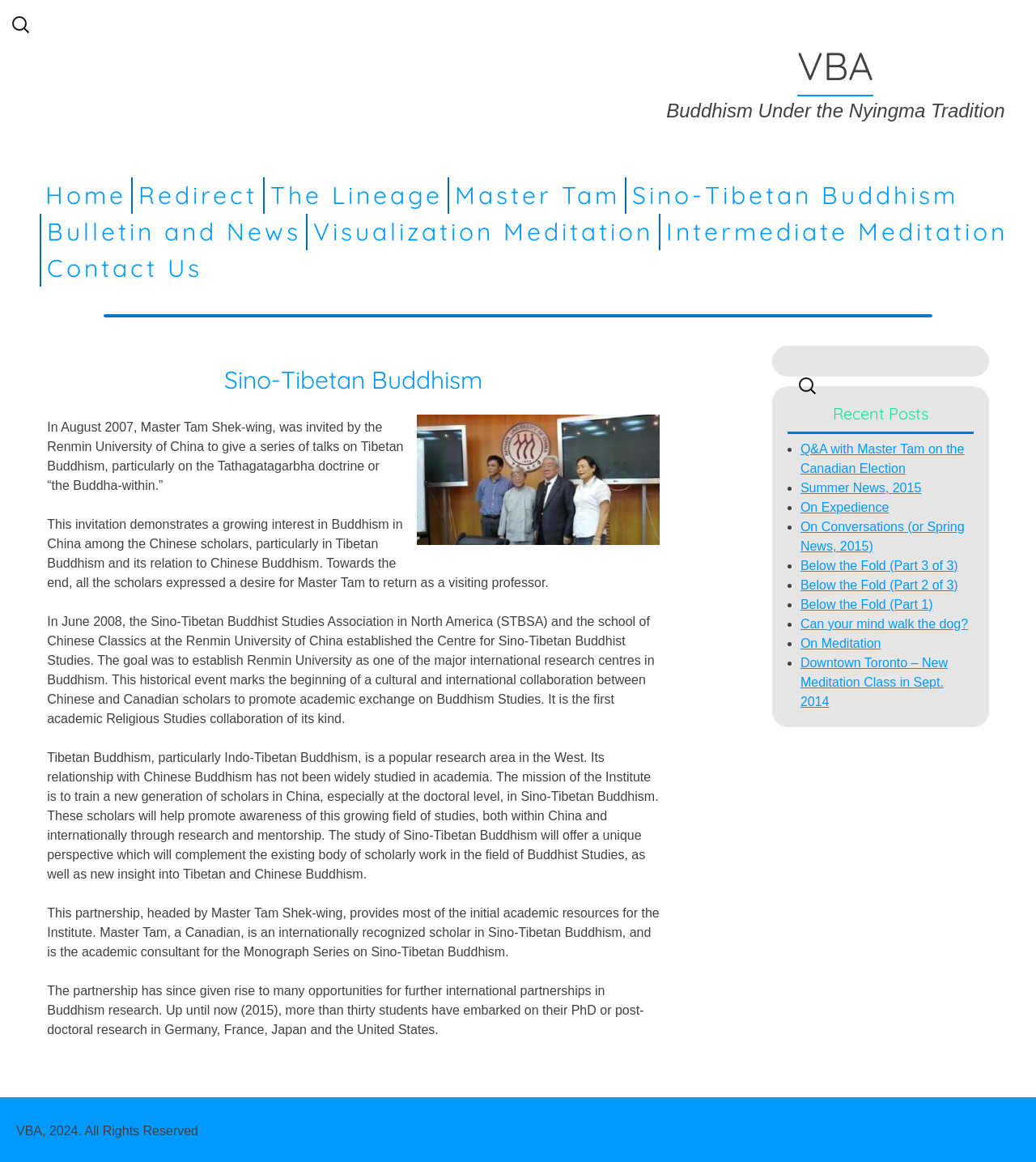What is the purpose of the Centre for Sino-Tibetan Buddhist Studies?
Based on the screenshot, provide a one-word or short-phrase response.

To promote academic exchange